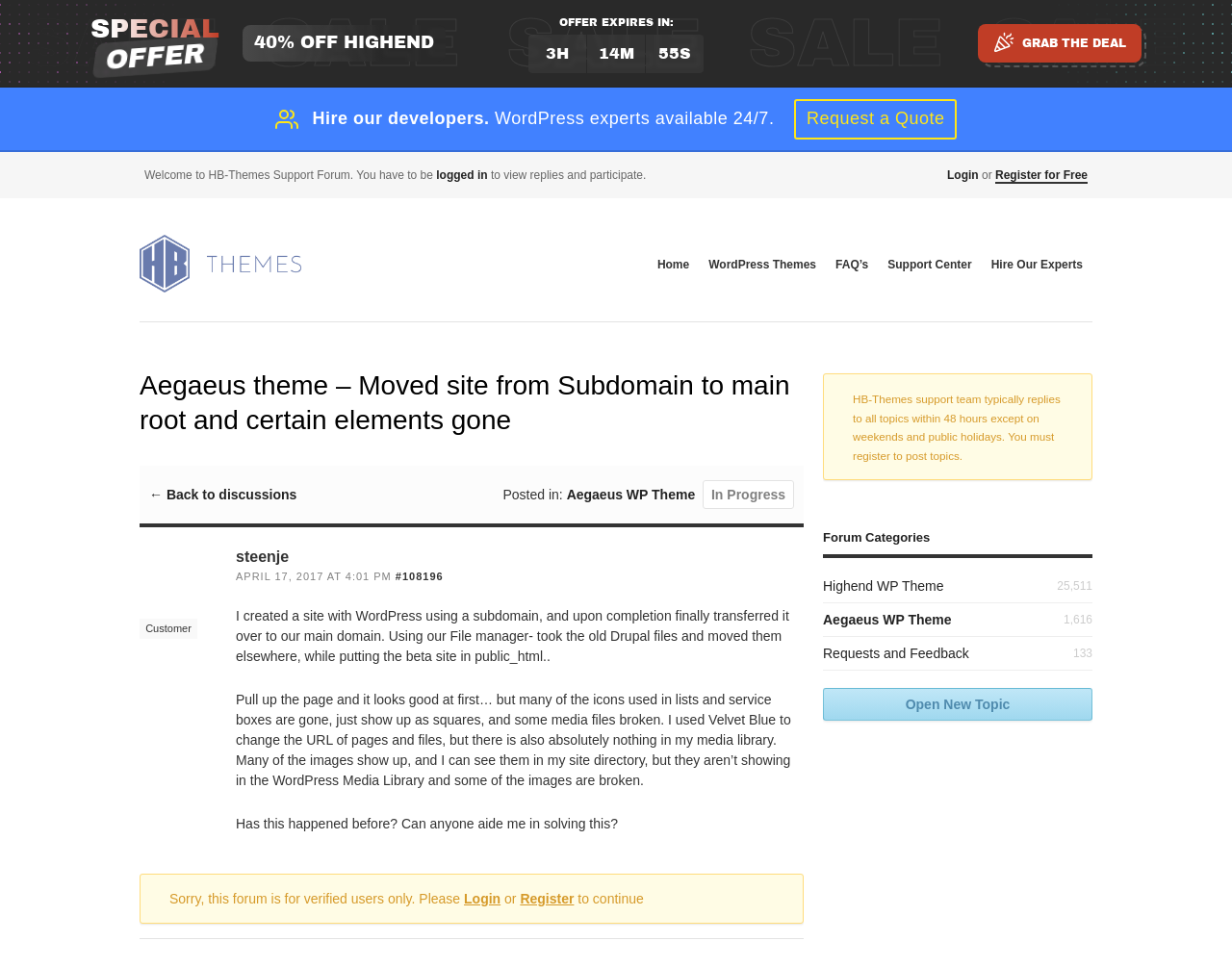Determine the bounding box coordinates of the clickable region to execute the instruction: "View steenje's profile". The coordinates should be four float numbers between 0 and 1, denoted as [left, top, right, bottom].

[0.113, 0.621, 0.16, 0.637]